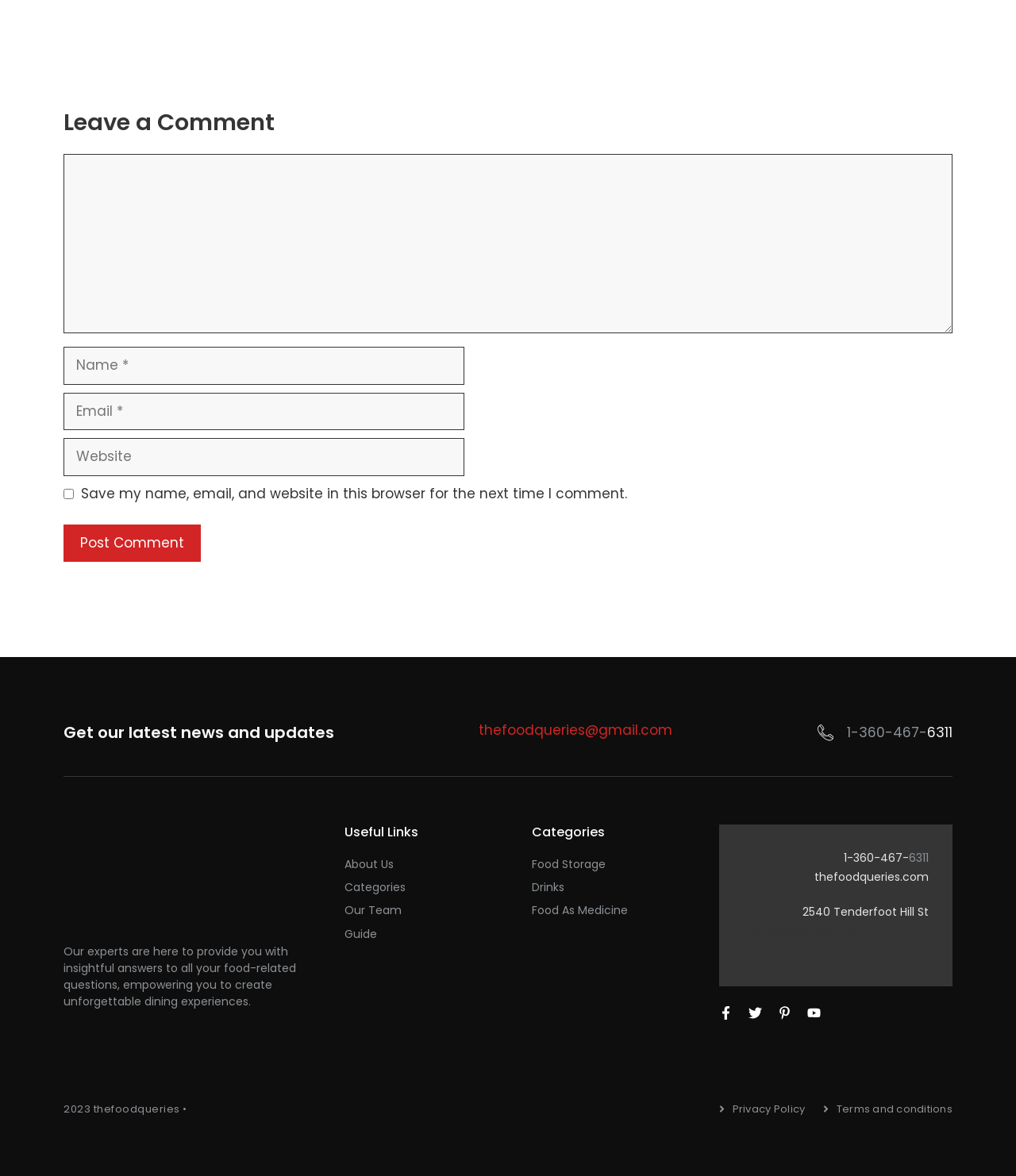Show me the bounding box coordinates of the clickable region to achieve the task as per the instruction: "Post a comment".

[0.062, 0.446, 0.198, 0.478]